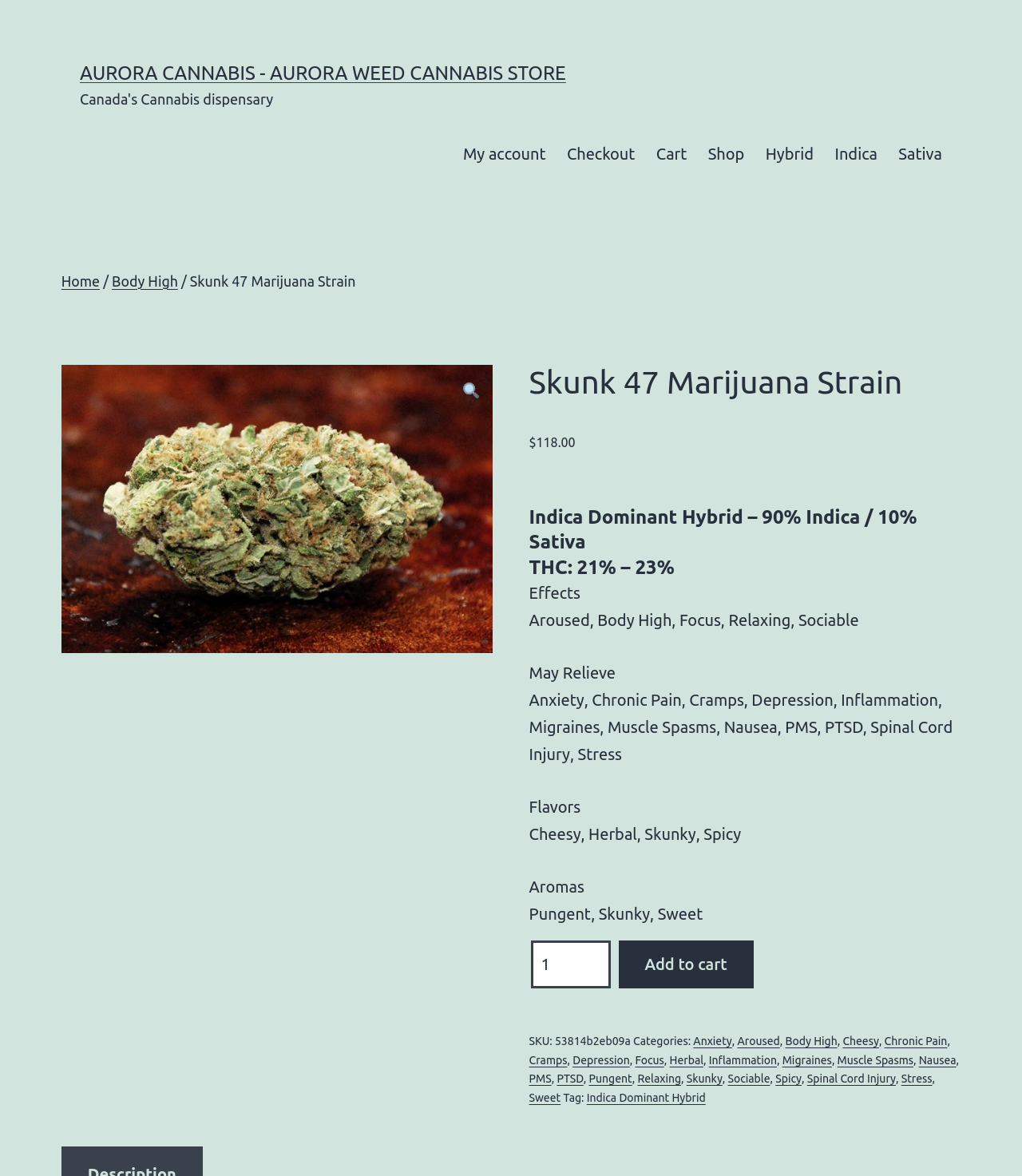What are the flavors of Skunk 47 Marijuana Strain?
From the image, respond using a single word or phrase.

Cheesy, Herbal, Skunky, Spicy